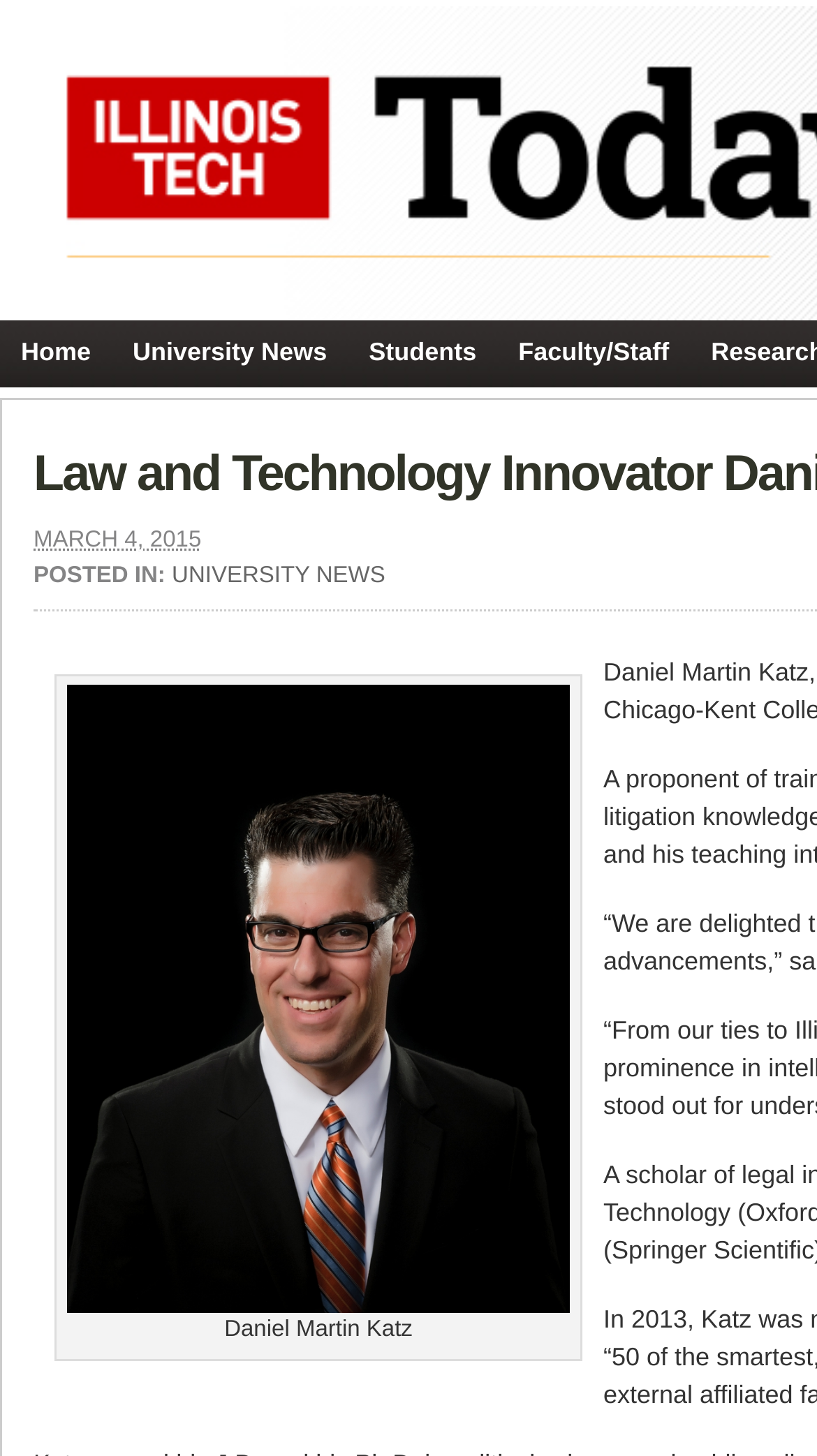Identify the bounding box coordinates for the UI element described by the following text: "Students". Provide the coordinates as four float numbers between 0 and 1, in the format [left, top, right, bottom].

[0.426, 0.22, 0.609, 0.265]